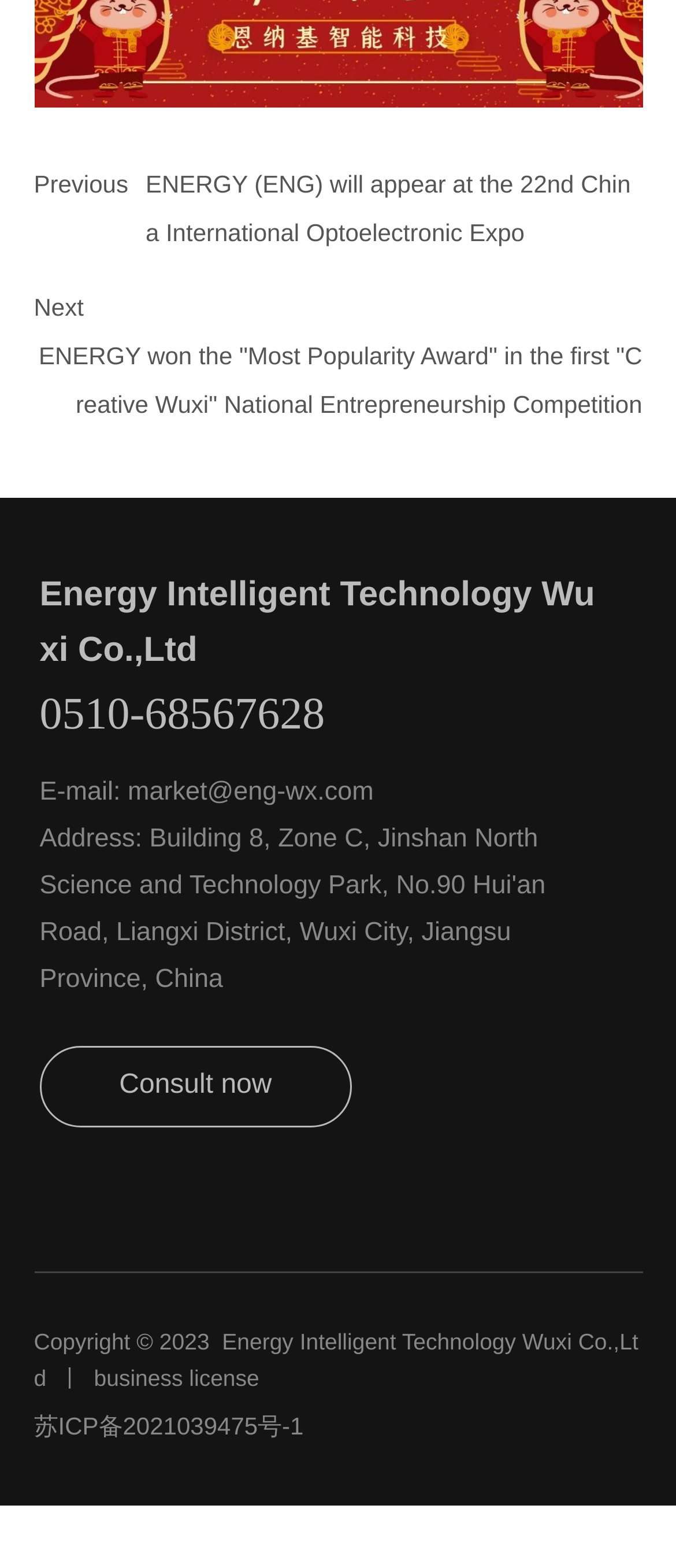Please provide a one-word or short phrase answer to the question:
What is the email address?

market@eng-wx.com